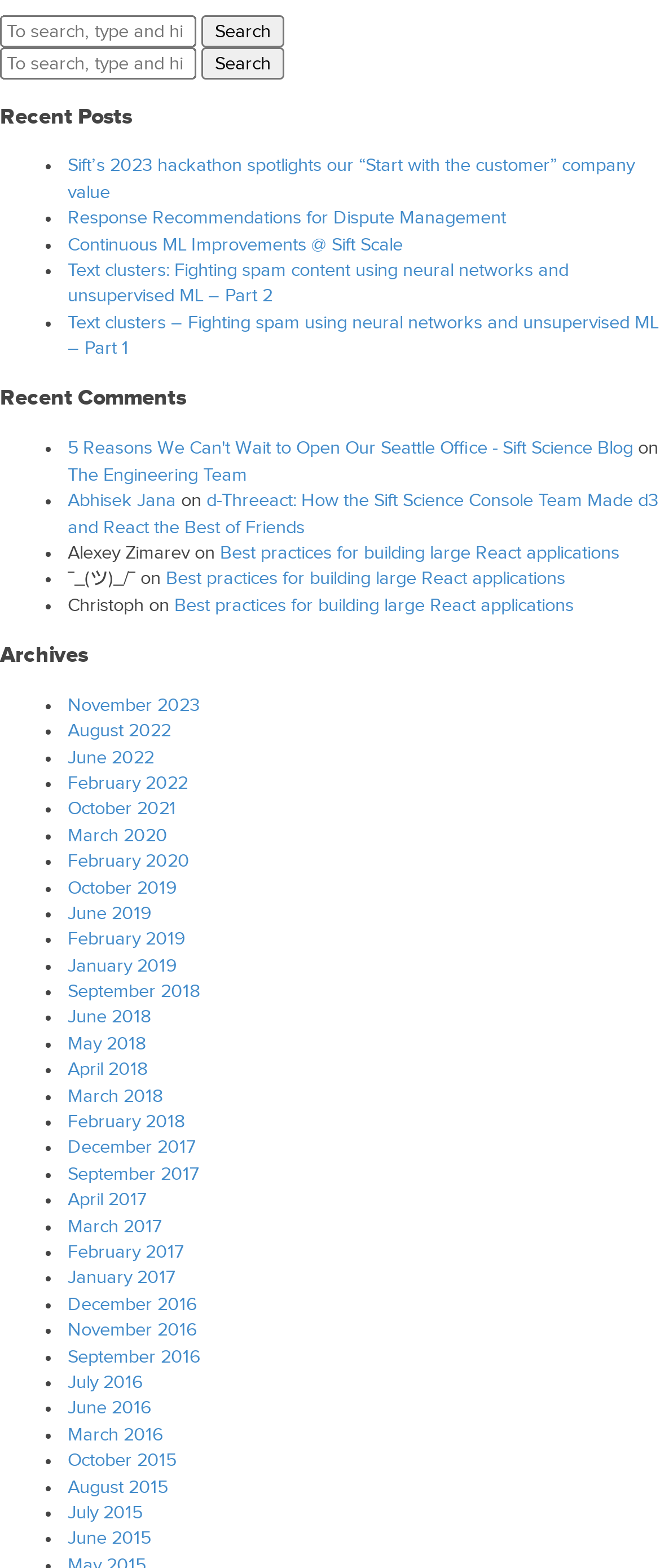Locate the bounding box coordinates of the area where you should click to accomplish the instruction: "Check recent comments".

[0.0, 0.244, 1.0, 0.264]